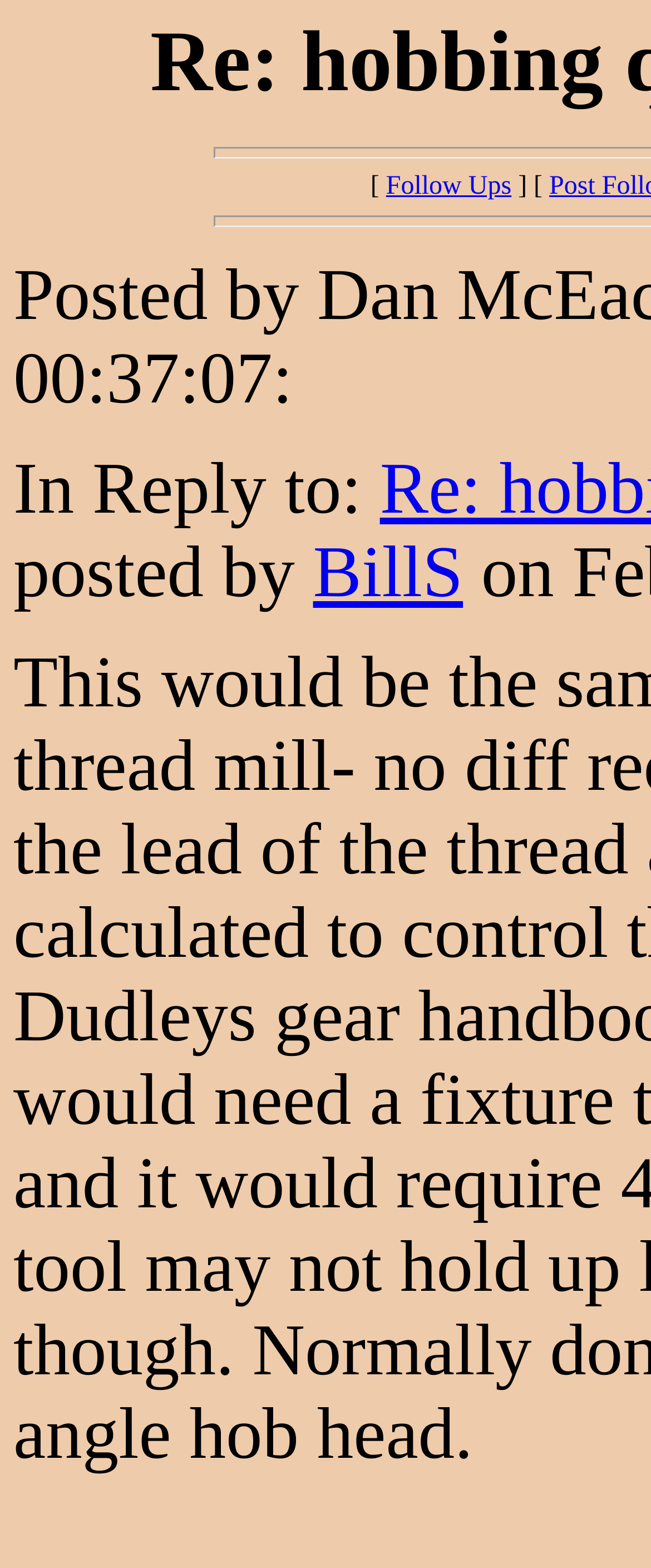For the given element description BillS, determine the bounding box coordinates of the UI element. The coordinates should follow the format (top-left x, top-left y, bottom-right x, bottom-right y) and be within the range of 0 to 1.

[0.481, 0.34, 0.711, 0.391]